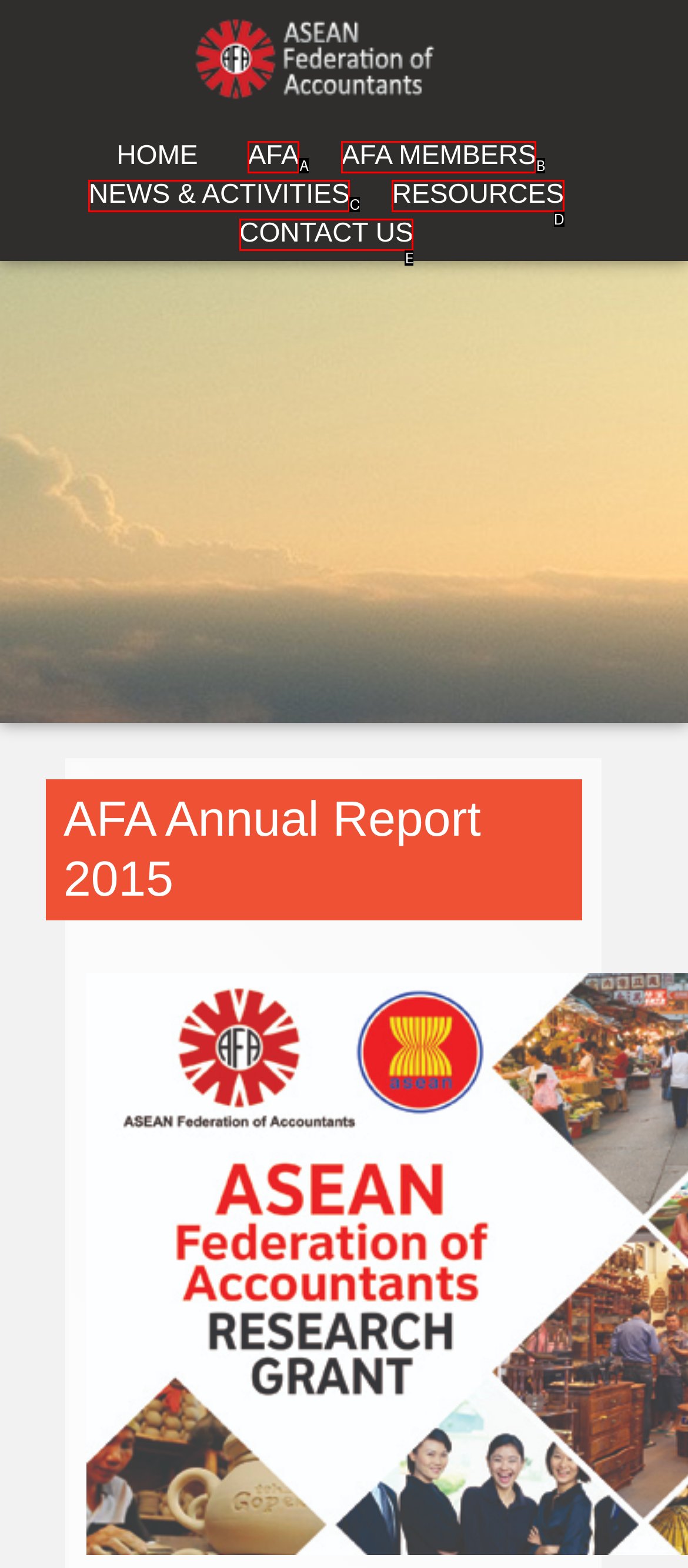Match the element description: Individual Cookie Settings to the correct HTML element. Answer with the letter of the selected option.

None